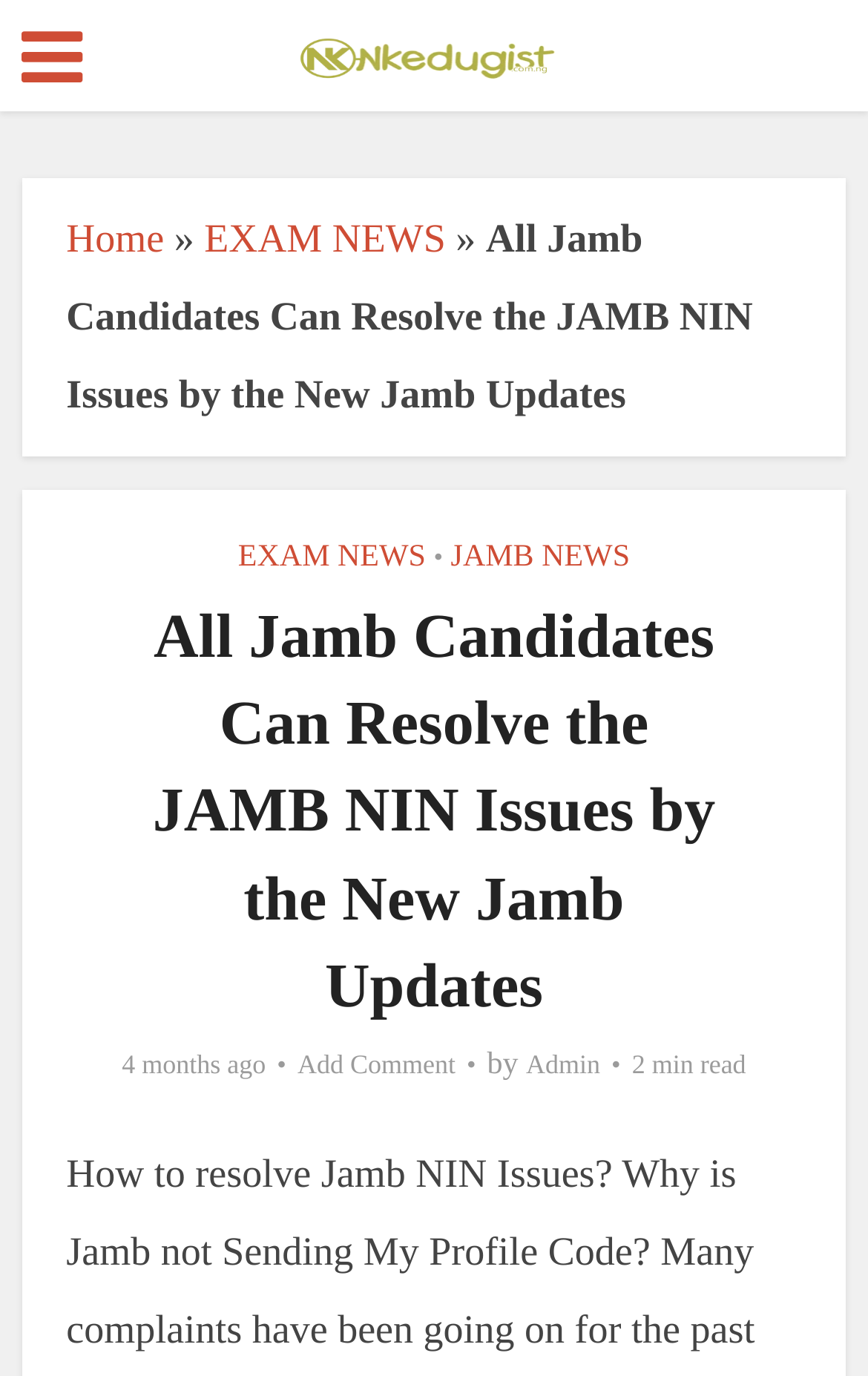Locate the bounding box of the UI element based on this description: "Admin". Provide four float numbers between 0 and 1 as [left, top, right, bottom].

[0.606, 0.762, 0.692, 0.787]